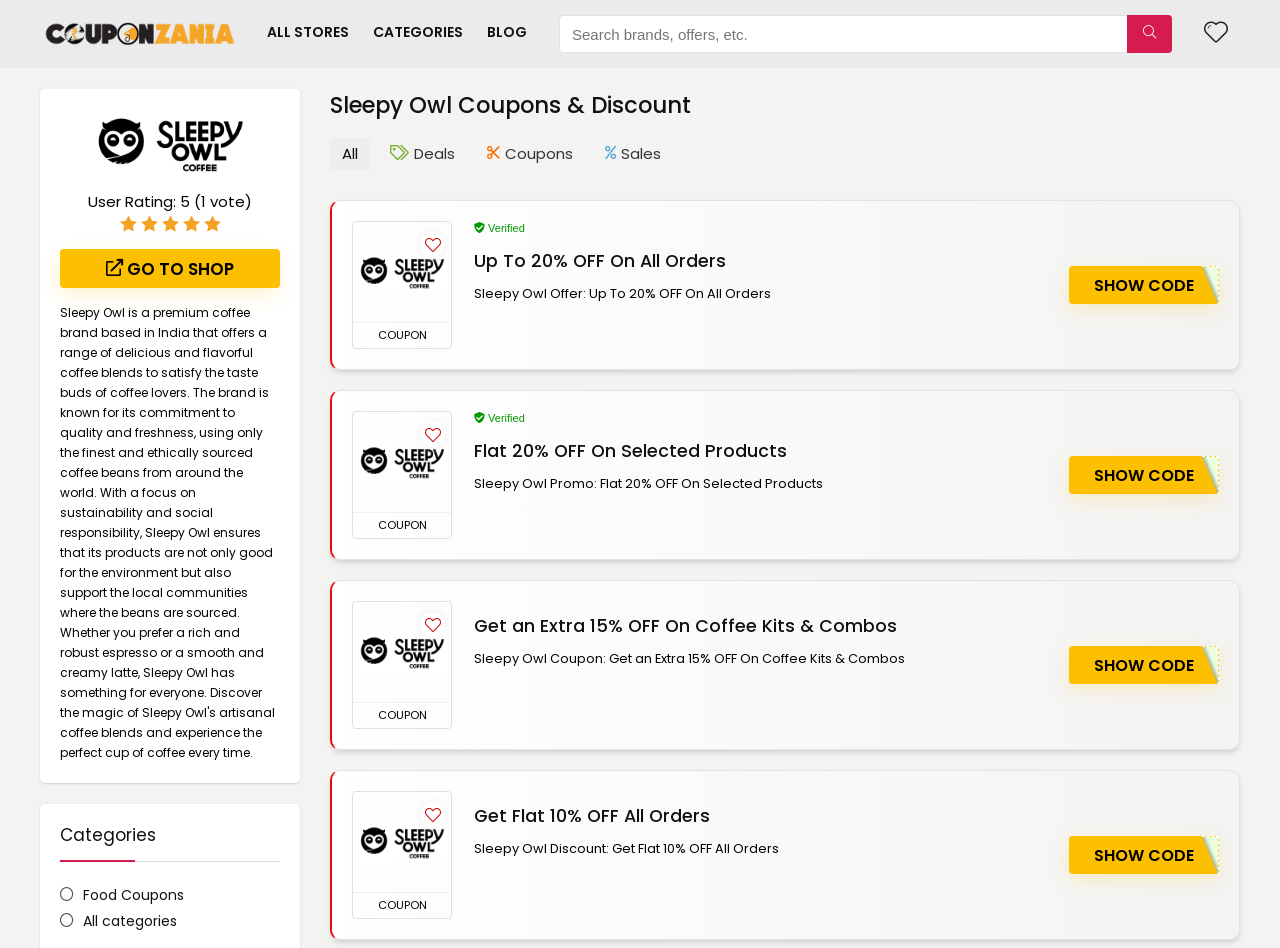Determine the bounding box coordinates of the element that should be clicked to execute the following command: "Go to shop".

[0.047, 0.262, 0.219, 0.303]